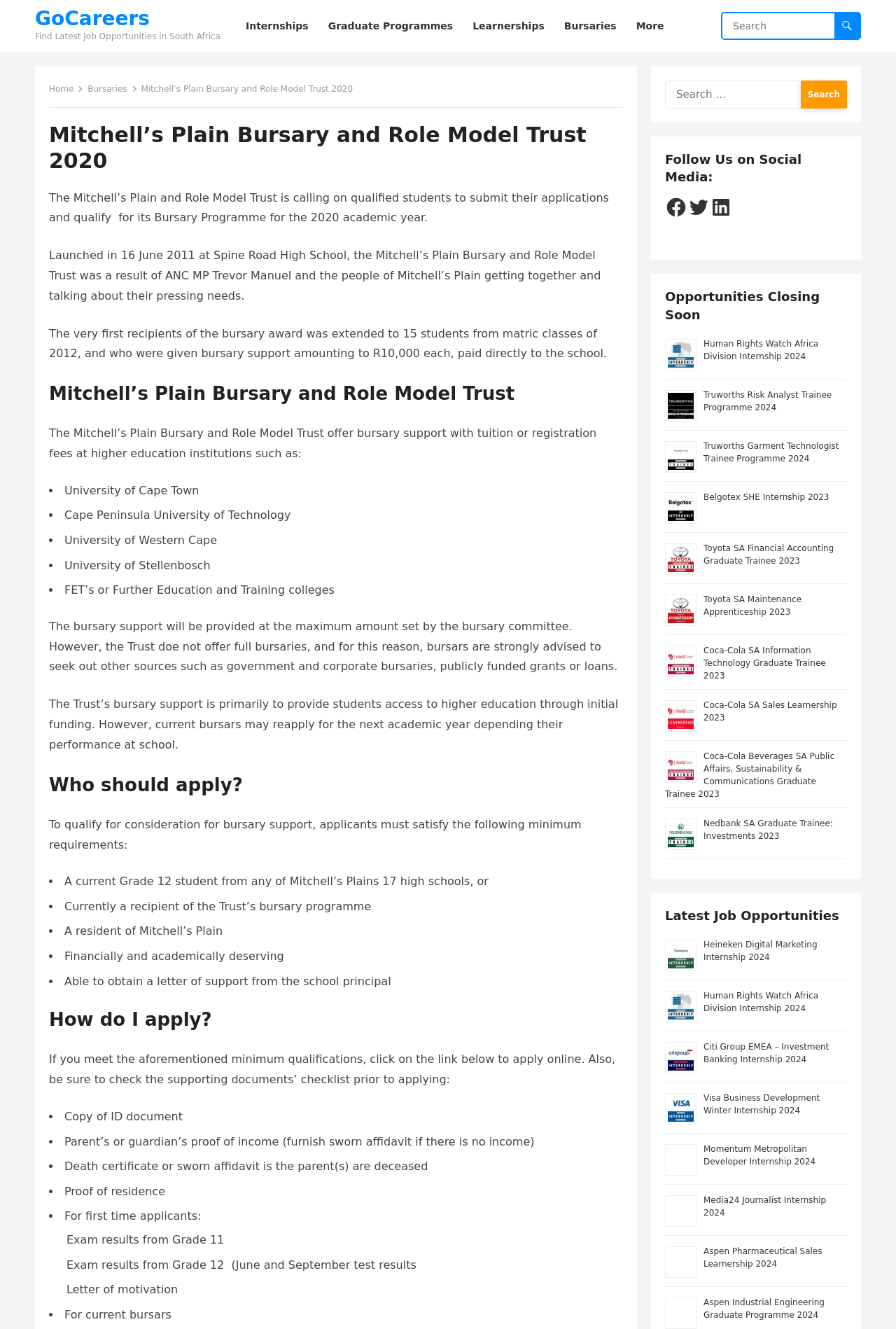Locate the bounding box of the UI element with the following description: "Deadball Novel".

None